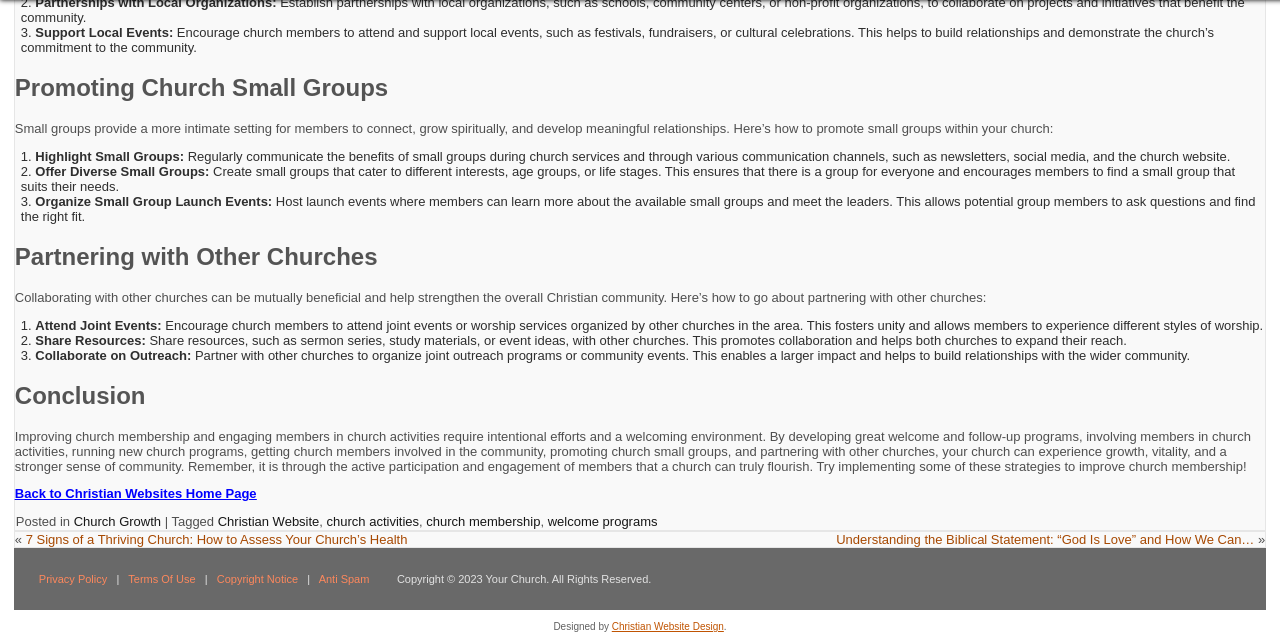Please predict the bounding box coordinates of the element's region where a click is necessary to complete the following instruction: "Learn more about 'Church Growth'". The coordinates should be represented by four float numbers between 0 and 1, i.e., [left, top, right, bottom].

[0.058, 0.801, 0.126, 0.824]